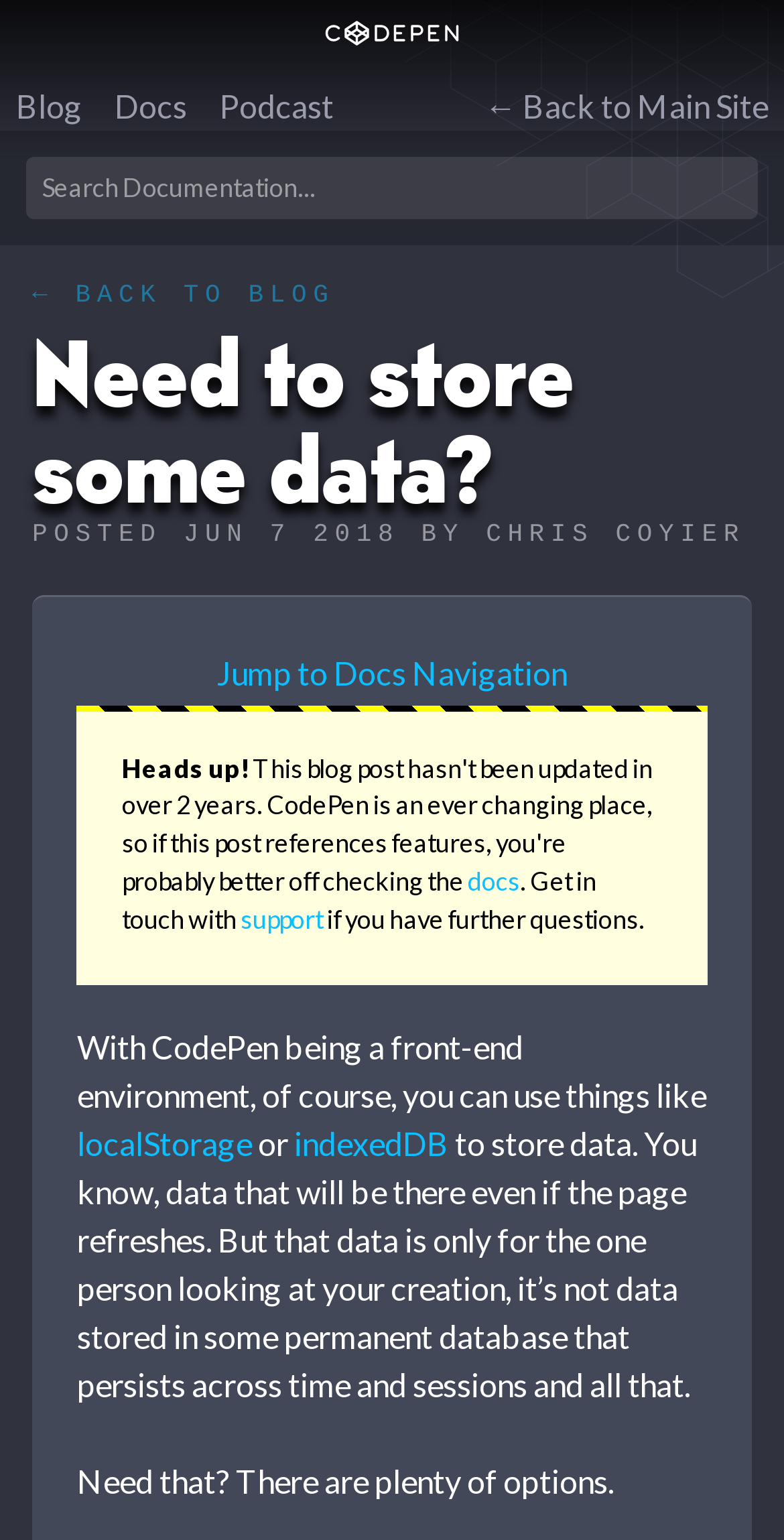Please provide the bounding box coordinate of the region that matches the element description: ← Back to Main Site. Coordinates should be in the format (top-left x, top-left y, bottom-right x, bottom-right y) and all values should be between 0 and 1.

[0.597, 0.042, 1.0, 0.095]